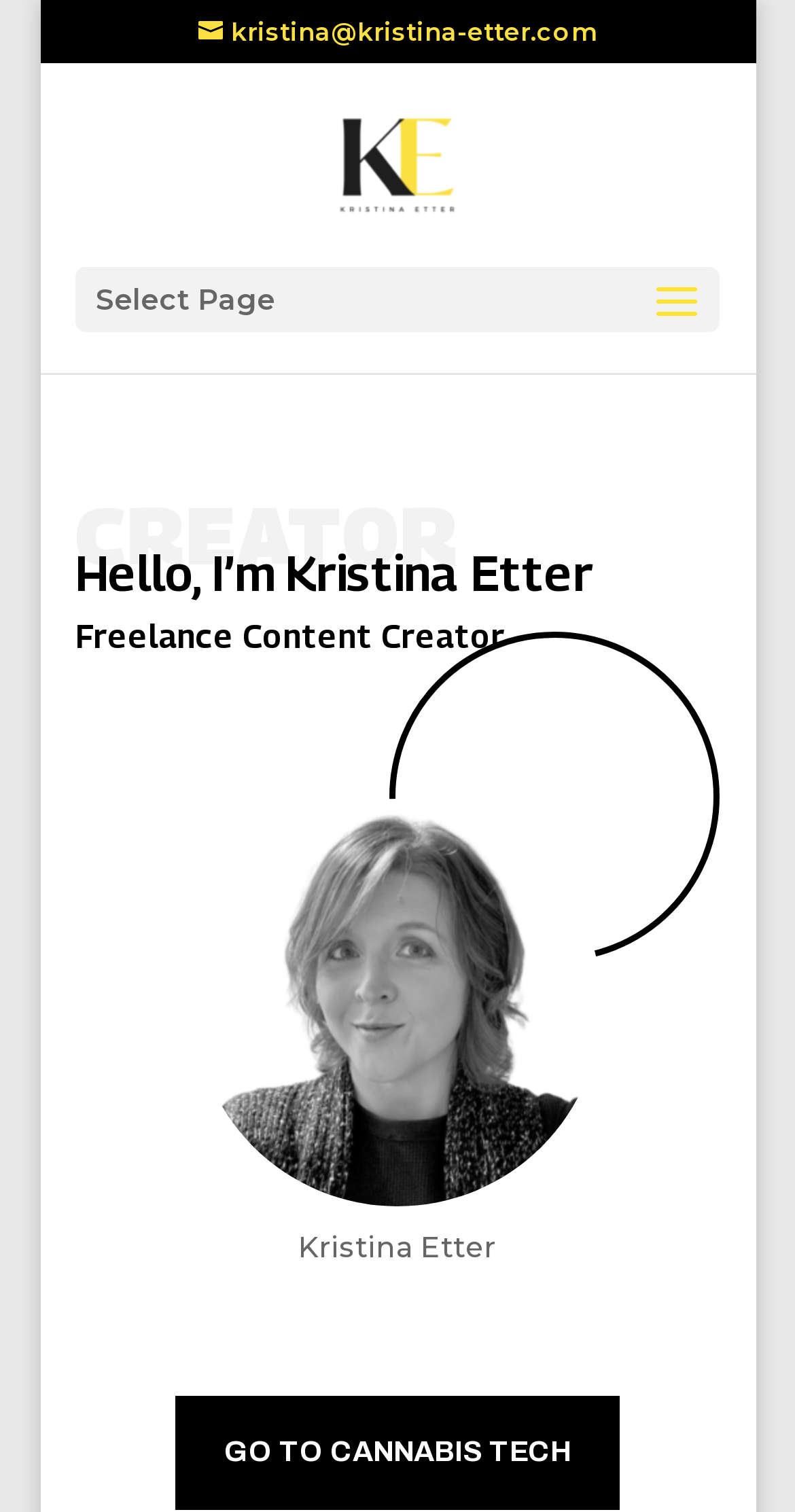Determine the bounding box coordinates for the UI element matching this description: "kristina@kristina-etter.com".

[0.25, 0.011, 0.75, 0.031]